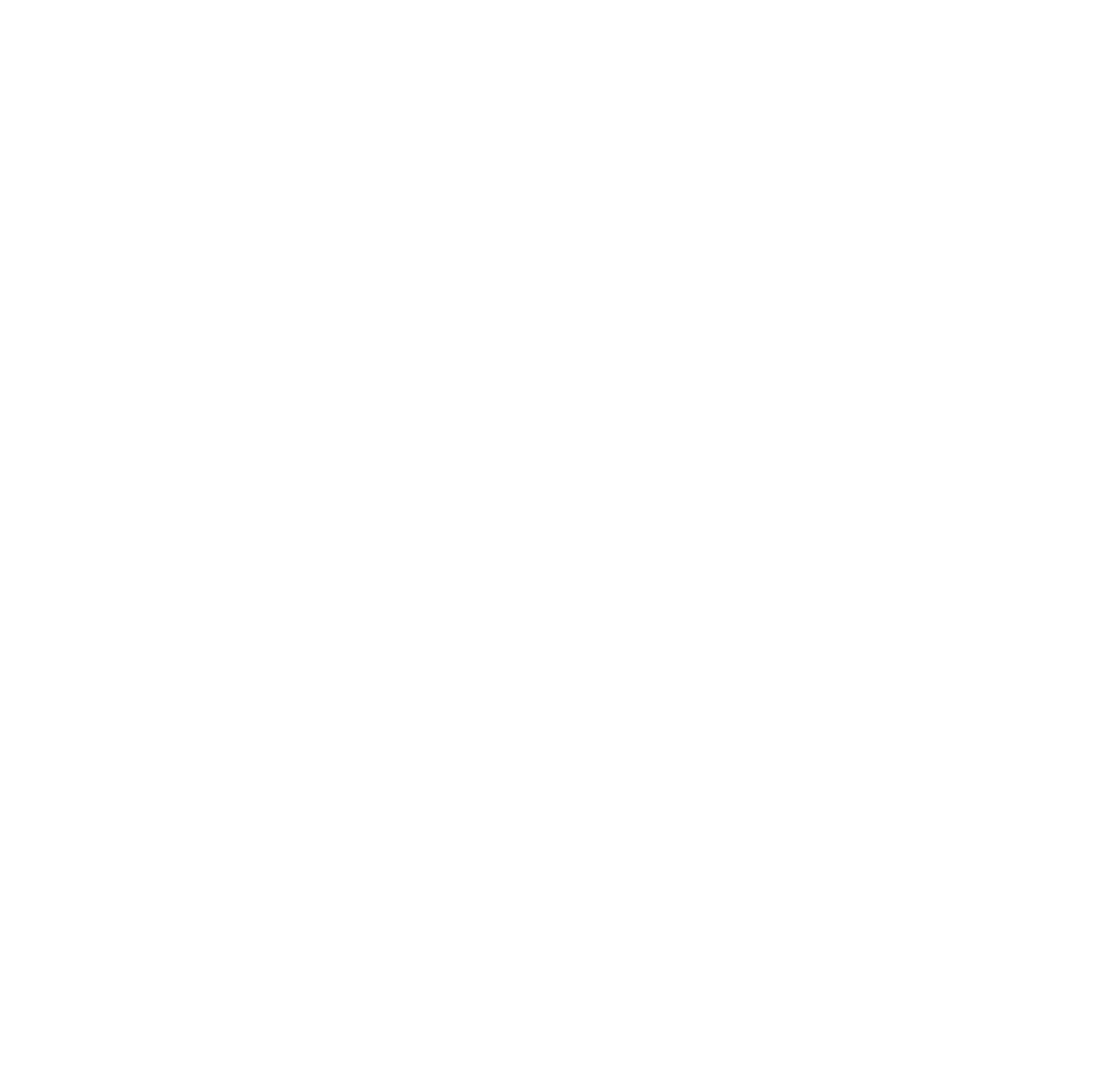Please find the bounding box coordinates of the clickable region needed to complete the following instruction: "Read 'Why Choose Medix Transportation?'". The bounding box coordinates must consist of four float numbers between 0 and 1, i.e., [left, top, right, bottom].

[0.051, 0.017, 0.949, 0.035]